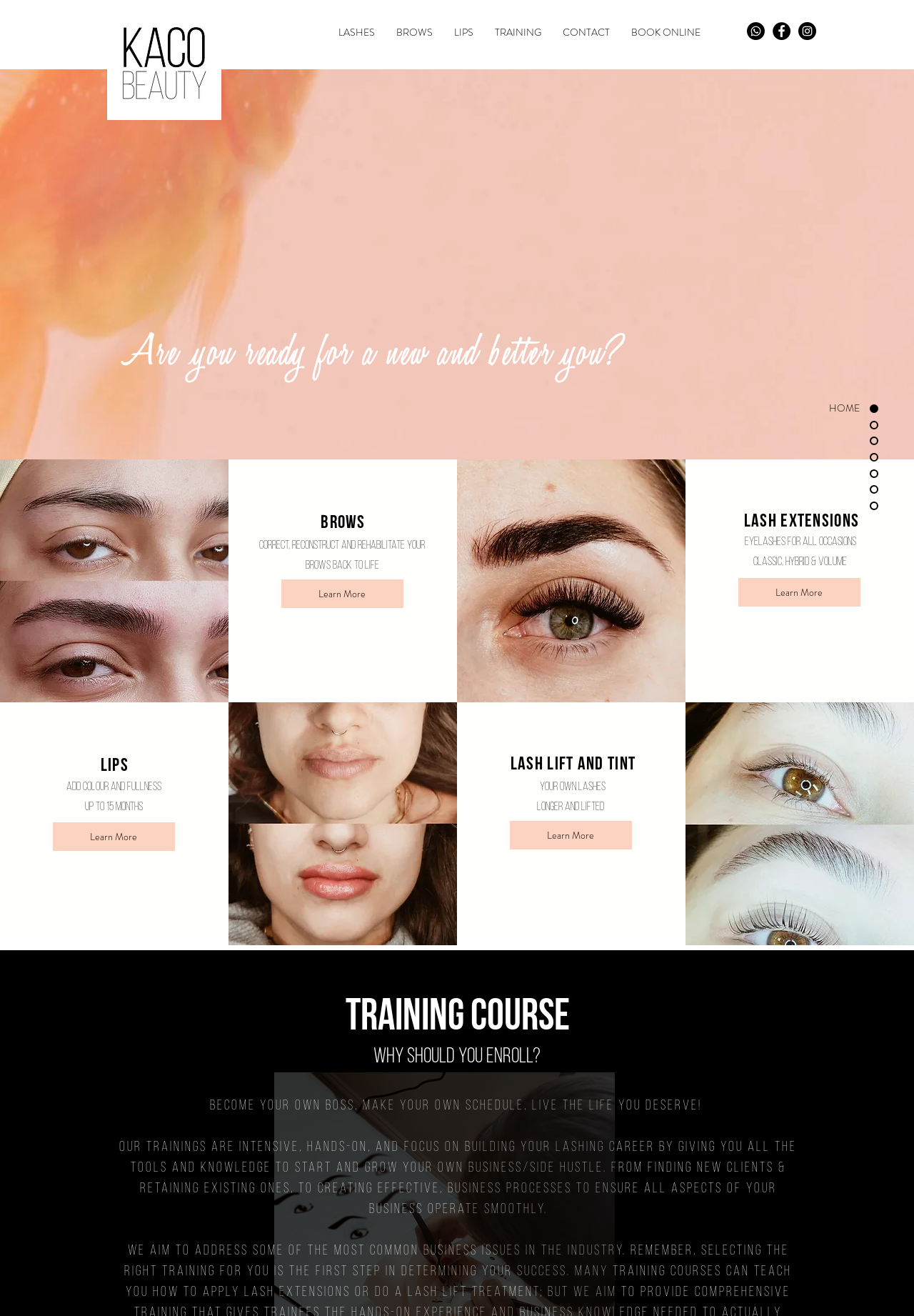Use a single word or phrase to answer the question:
What is the purpose of the 'Training' section?

To become a lash technician